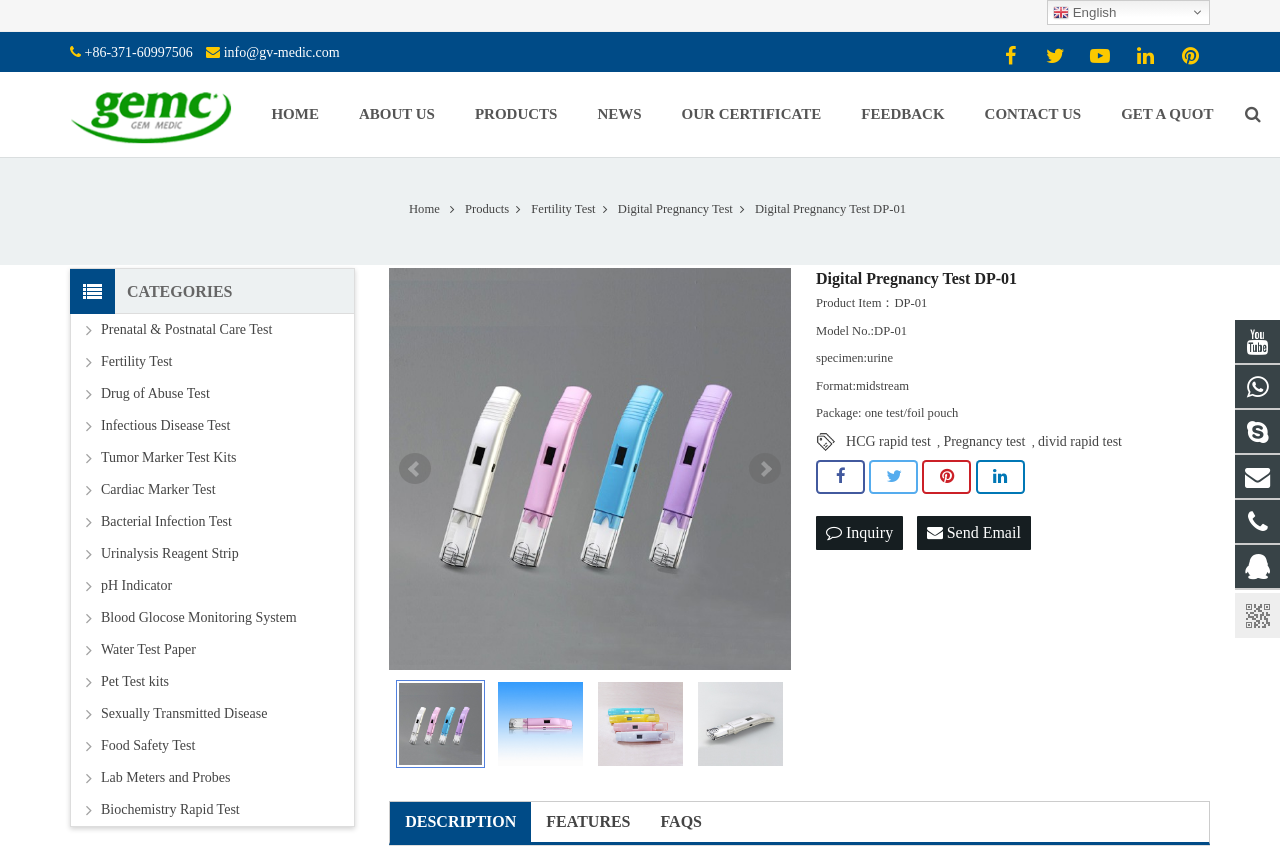Determine the bounding box coordinates of the UI element described below. Use the format (top-left x, top-left y, bottom-right x, bottom-right y) with floating point numbers between 0 and 1: Prenatal & Postnatal Care Test

[0.079, 0.377, 0.277, 0.403]